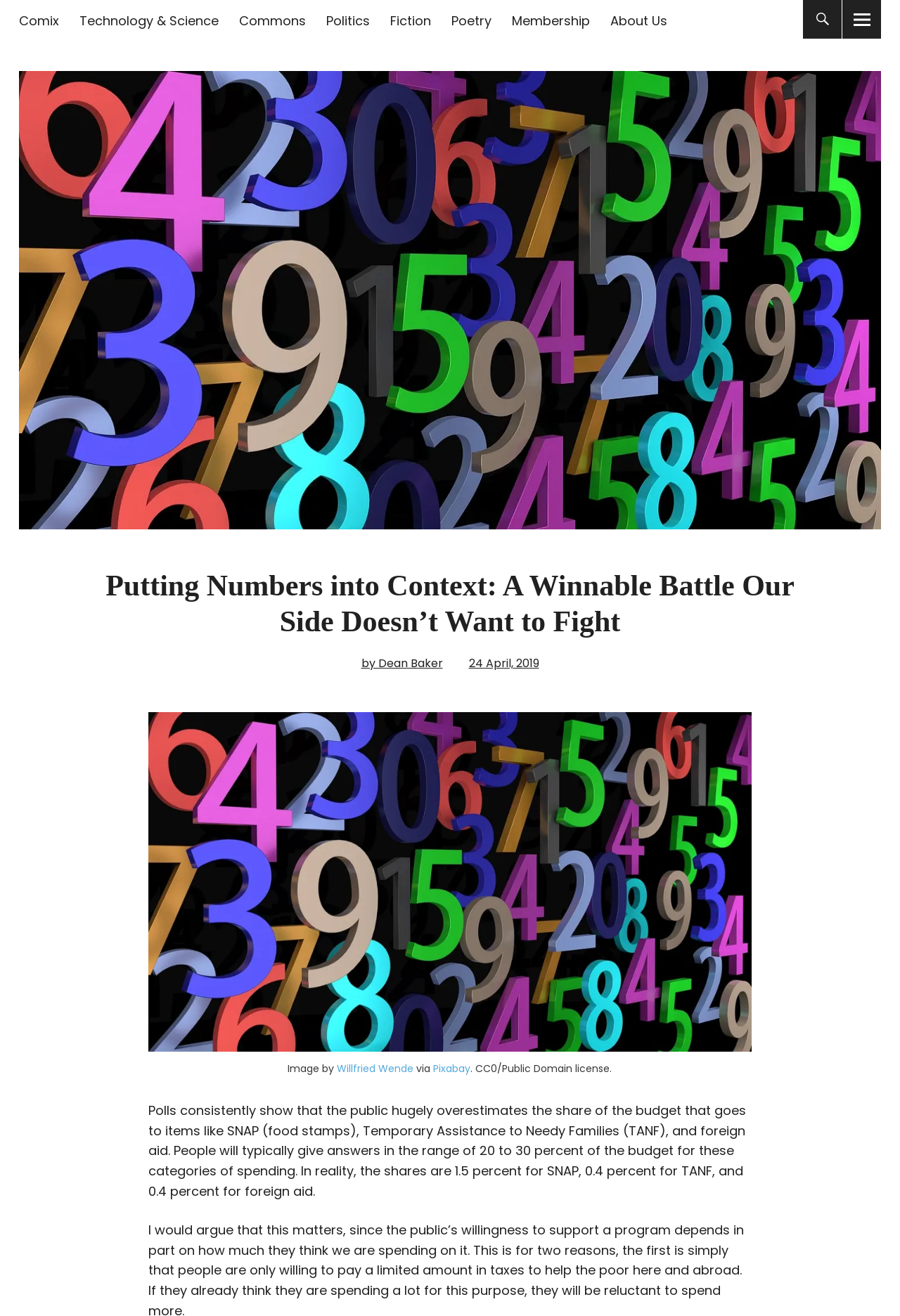Provide an in-depth caption for the contents of the webpage.

This webpage is an article titled "Putting Numbers into Context: A Winnable Battle Our Side Doesn’t Want to Fight" by Dean Baker, published on The Seattle Star on April 24, 2019. 

At the top of the page, there are several links to different categories, including Comix, Technology & Science, Commons, Politics, Fiction, Poetry, Membership, and About Us, which are evenly spaced and take up about half of the width of the page. 

Below these links, there is a larger link to The Seattle Star, which takes up about half of the page width. On the top right corner, there are two buttons, a search button and another button with an unspecified icon.

The main content of the article is headed by a large title, followed by the author's name and the publication date. Below the title, there is a figure with an image, accompanied by a caption that credits the image to Willfried Wende via Pixabay under a CC0/Public Domain license.

The article's main text starts below the image, discussing how people overestimate the share of the budget that goes to certain social programs, citing specific examples such as SNAP, TANF, and foreign aid, and providing the actual percentages of the budget allocated to these programs.